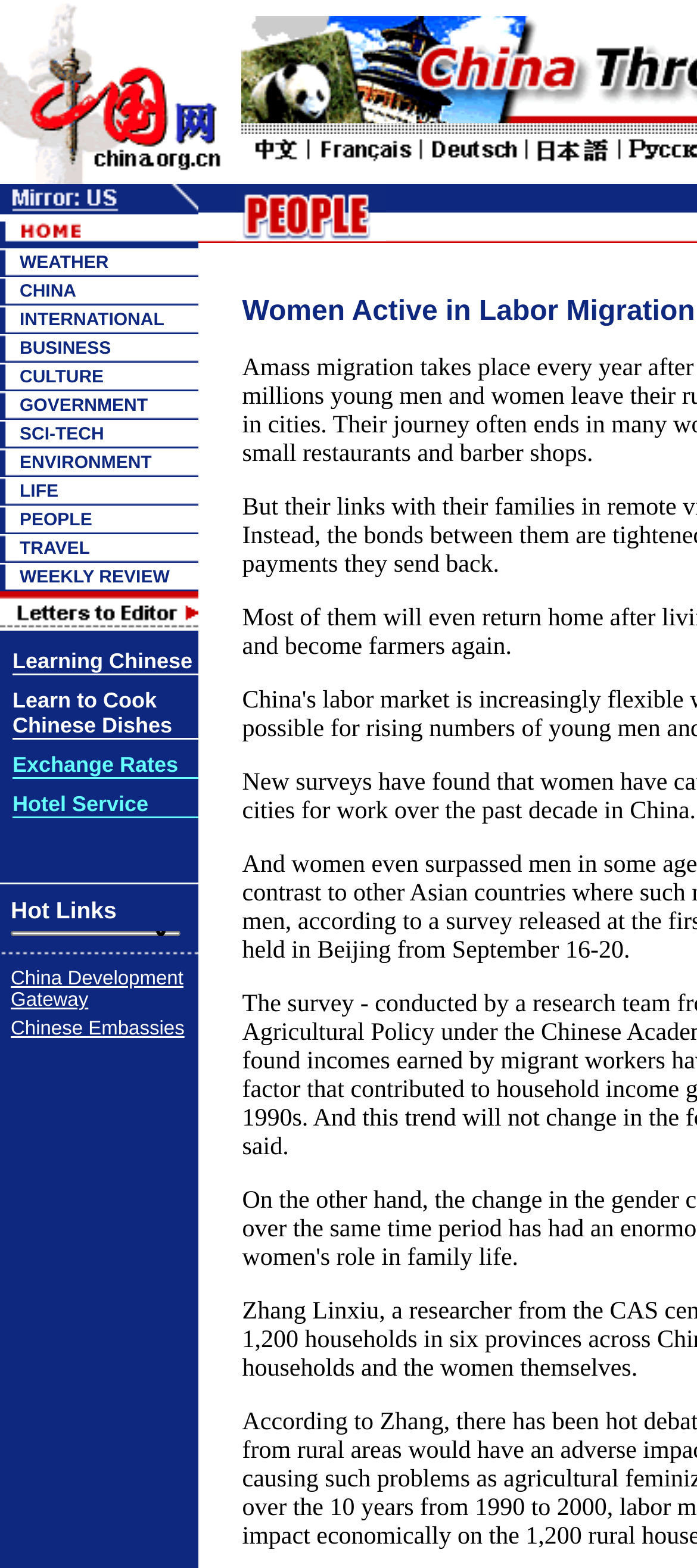Based on the image, provide a detailed and complete answer to the question: 
Are there any links on the webpage?

I found numerous link elements throughout the webpage, including links with text such as WEATHER, CHINA, INTERNATIONAL, and others, indicating that the webpage contains multiple links to other pages or resources.